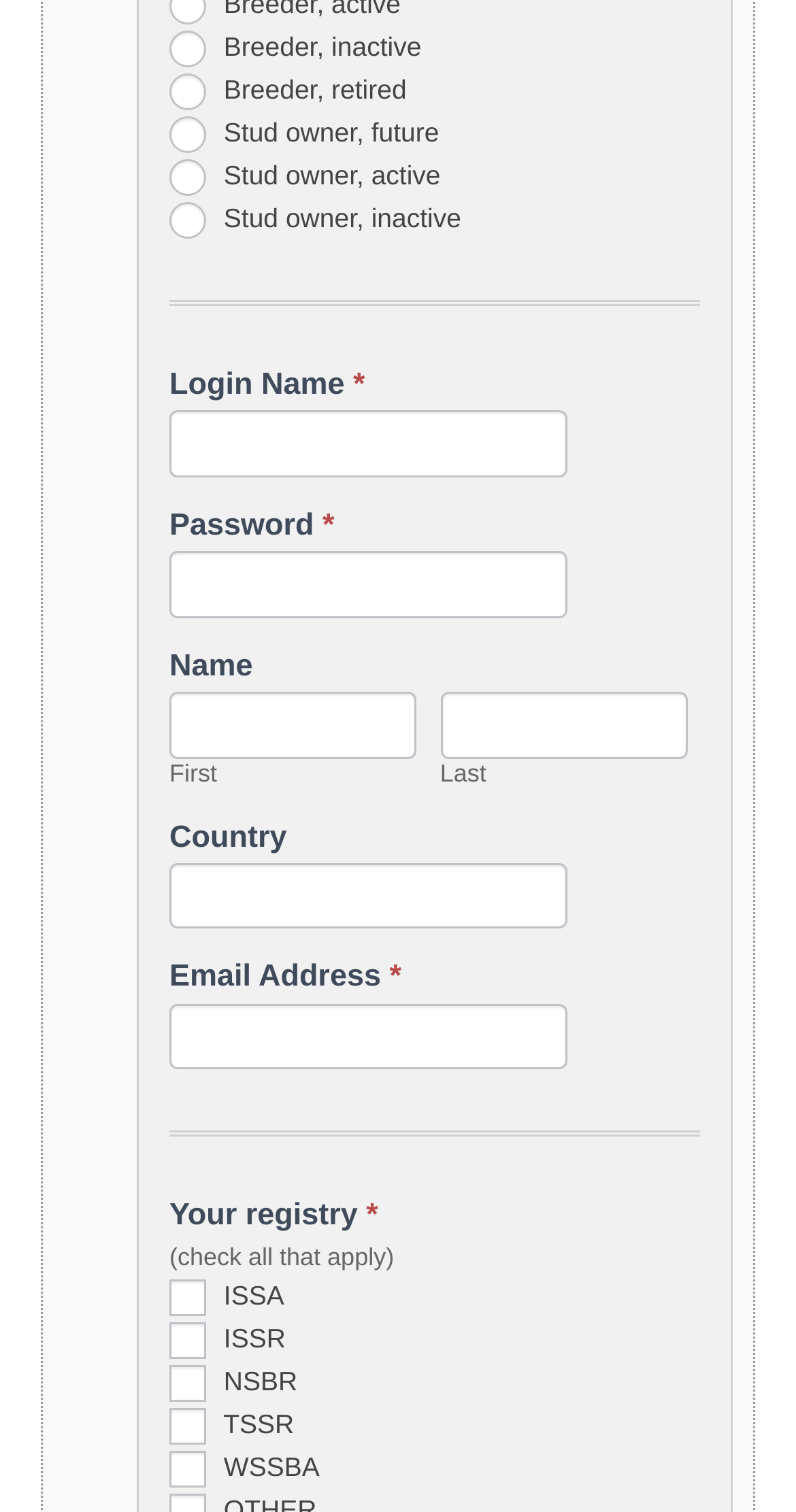Identify the bounding box coordinates of the clickable region necessary to fulfill the following instruction: "Input password". The bounding box coordinates should be four float numbers between 0 and 1, i.e., [left, top, right, bottom].

[0.213, 0.365, 0.713, 0.408]